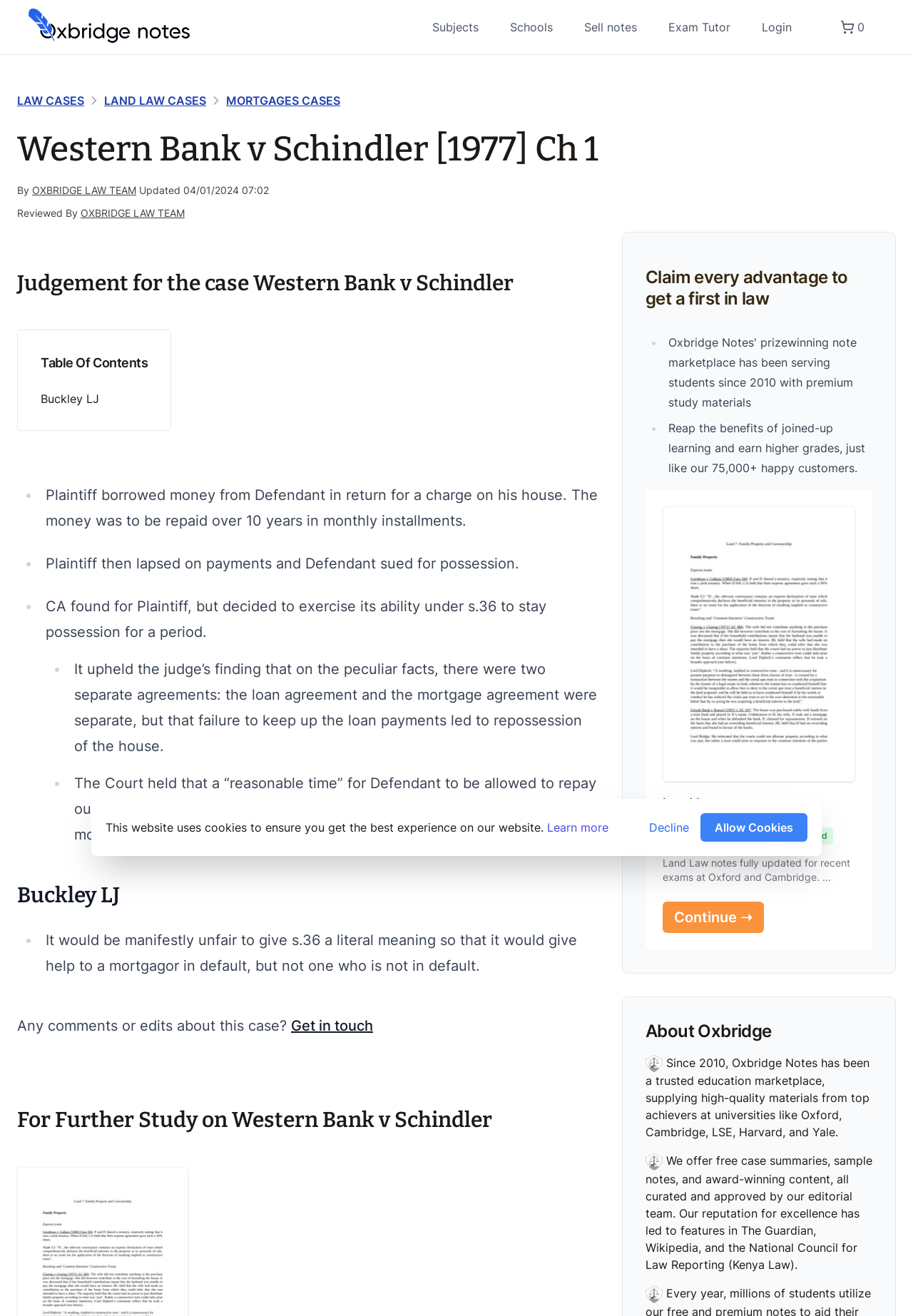What is the name of the case being summarized?
Ensure your answer is thorough and detailed.

The webpage is focused on summarizing a law case, and the heading at the top of the page indicates that the case is Western Bank v Schindler [1977] Ch 1.